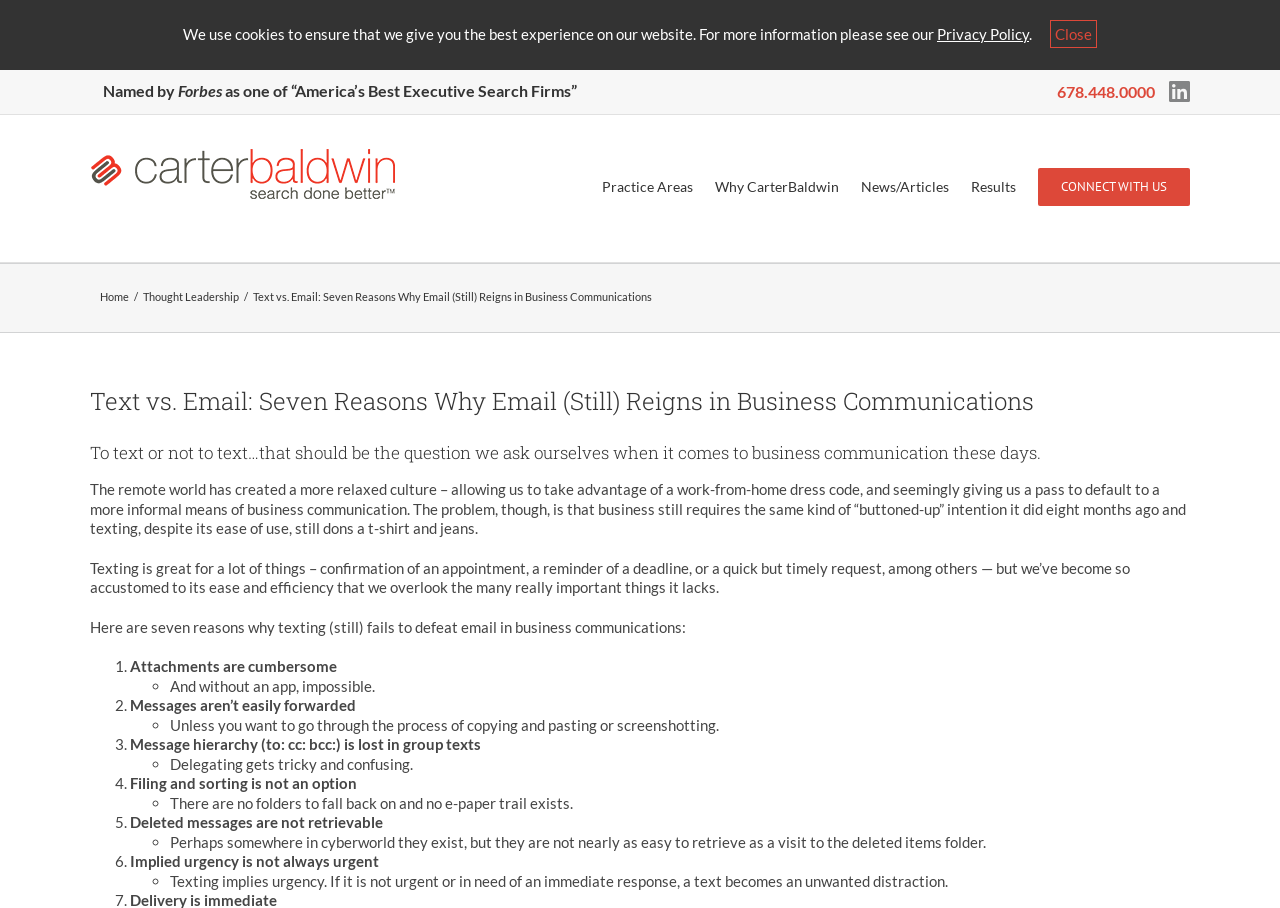Please find the bounding box coordinates in the format (top-left x, top-left y, bottom-right x, bottom-right y) for the given element description. Ensure the coordinates are floating point numbers between 0 and 1. Description: Privacy Policy

[0.732, 0.028, 0.804, 0.047]